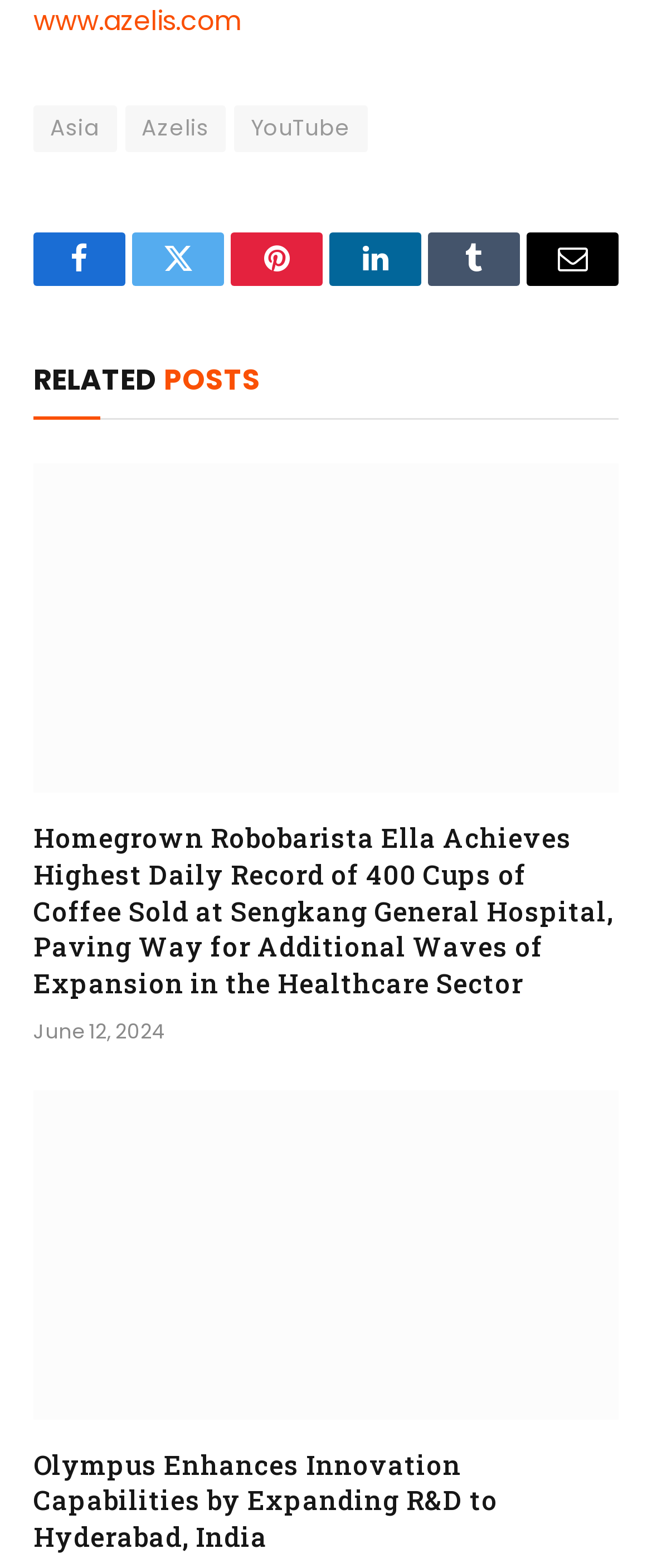Please answer the following question using a single word or phrase: 
What is the name of the company with a YouTube link?

Azelis